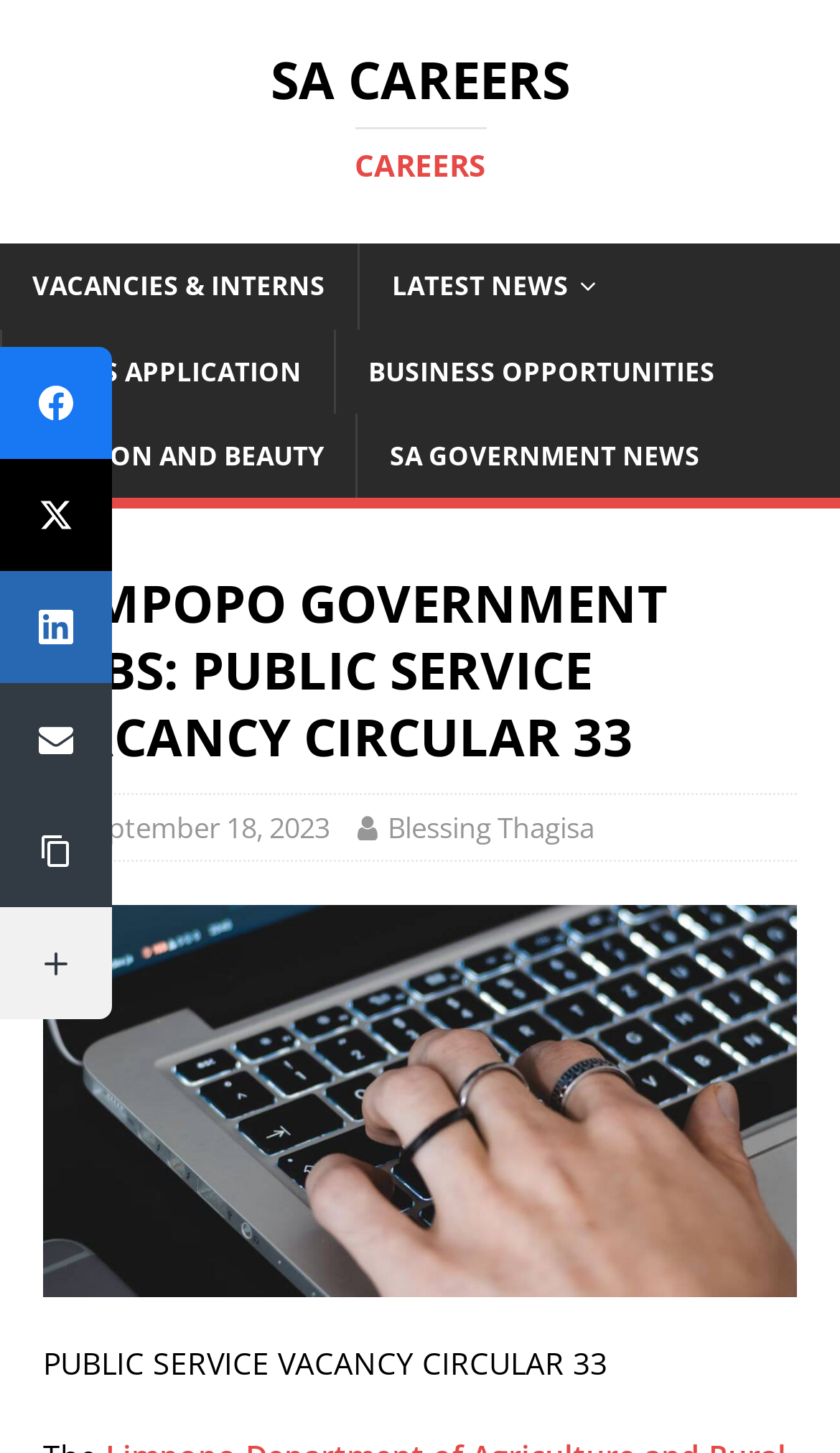Please reply with a single word or brief phrase to the question: 
What is the name of the government department?

Limpopo Department of Agriculture and Rural Development